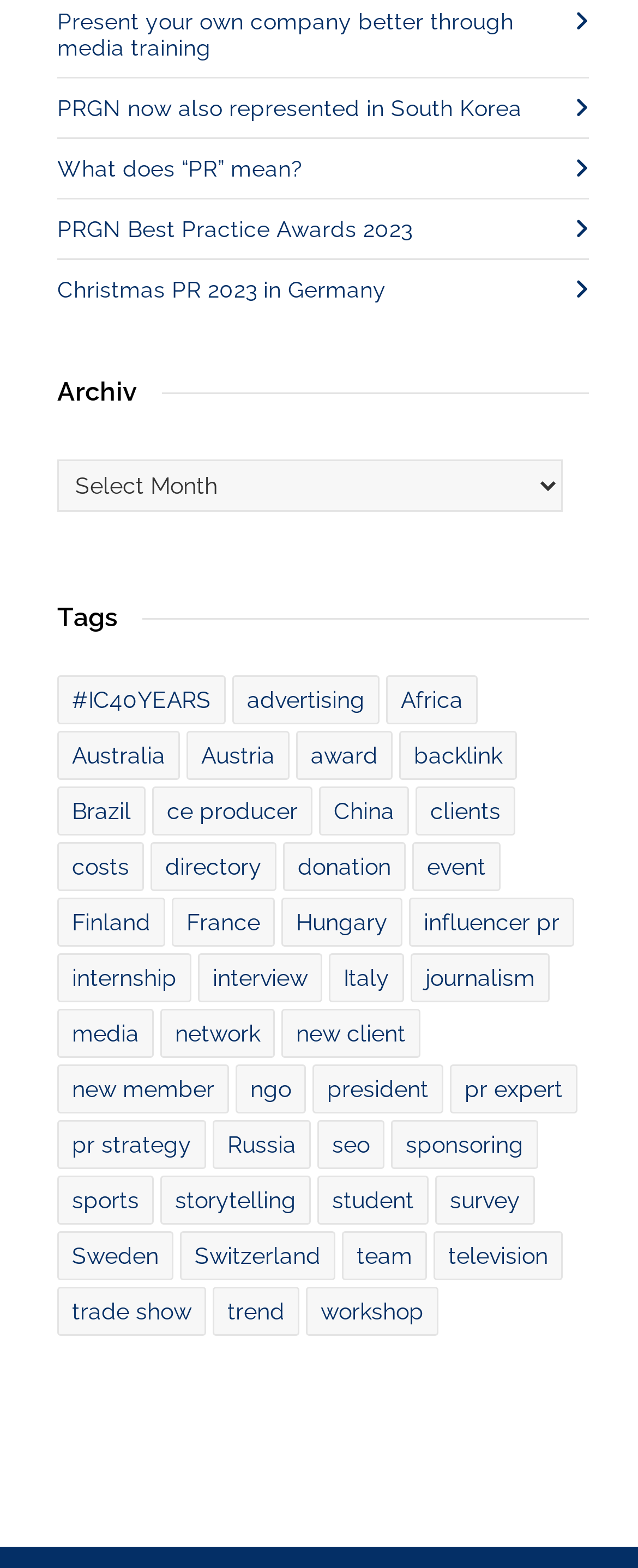Given the element description, predict the bounding box coordinates in the format (top-left x, top-left y, bottom-right x, bottom-right y), using floating point numbers between 0 and 1: Christmas PR 2023 in Germany

[0.09, 0.166, 0.923, 0.204]